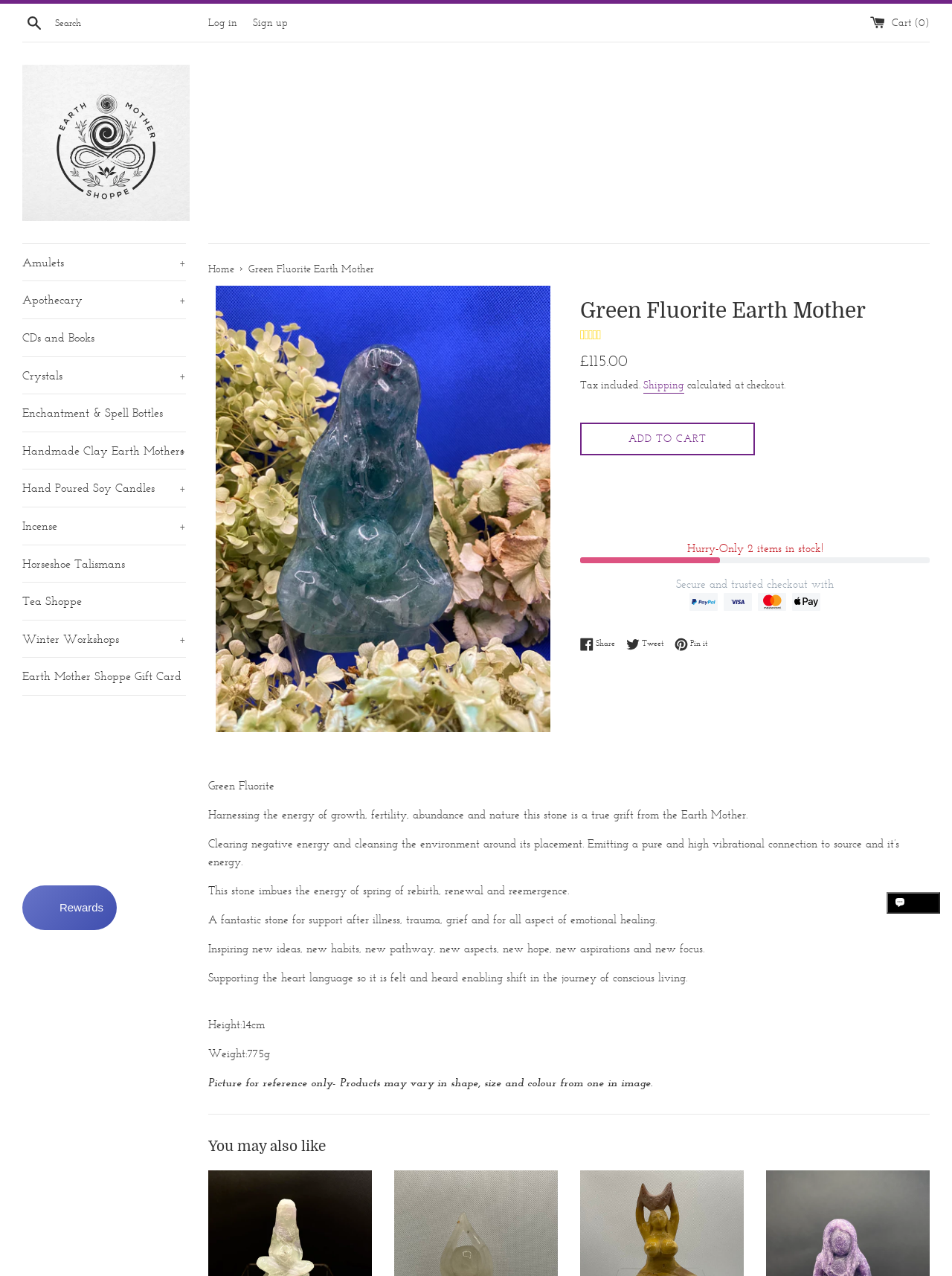Locate the bounding box coordinates of the item that should be clicked to fulfill the instruction: "Search for products".

[0.023, 0.007, 0.195, 0.029]